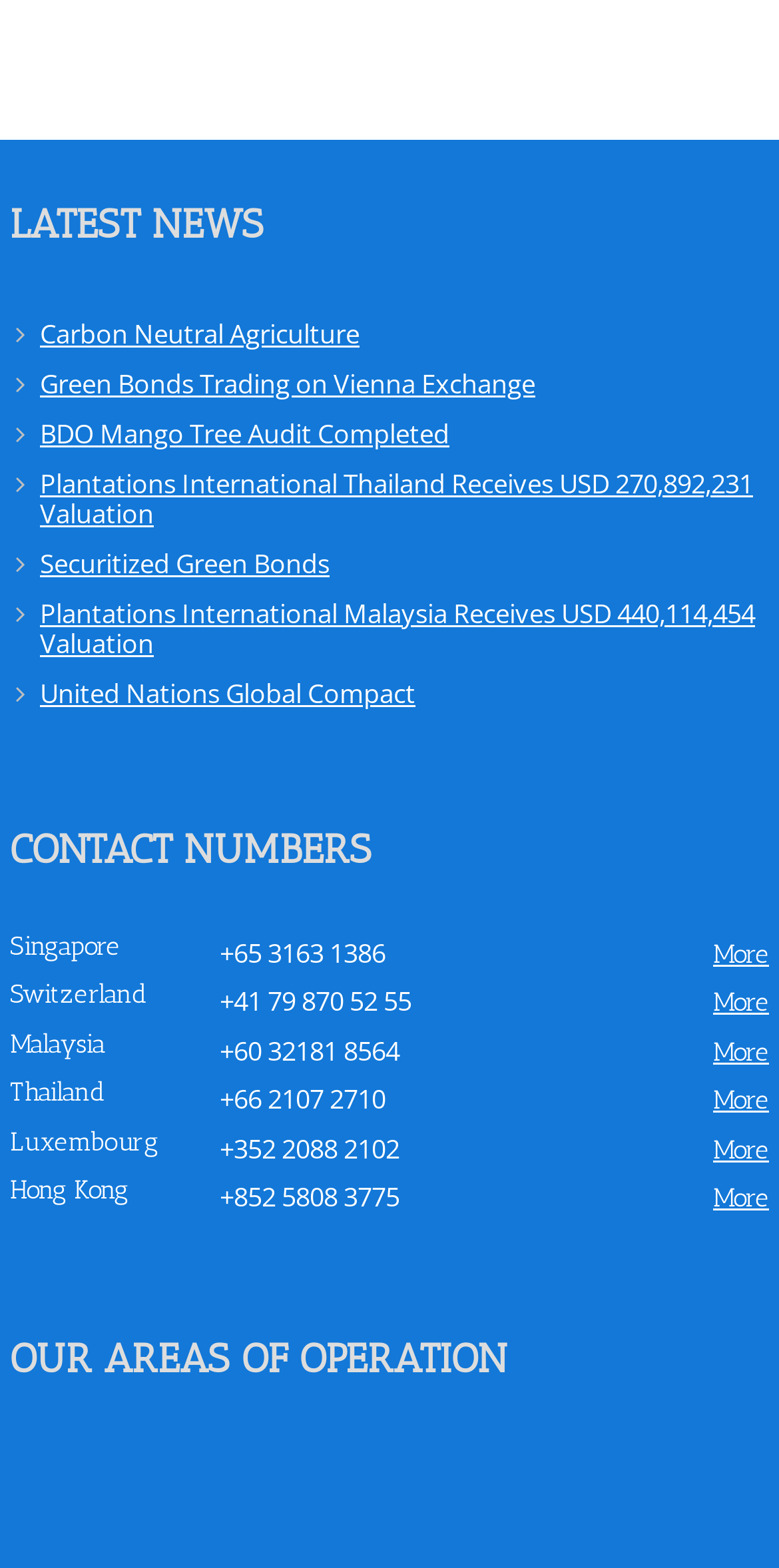Determine the bounding box coordinates for the HTML element mentioned in the following description: "Securitized Green Bonds". The coordinates should be a list of four floats ranging from 0 to 1, represented as [left, top, right, bottom].

[0.051, 0.344, 0.987, 0.376]